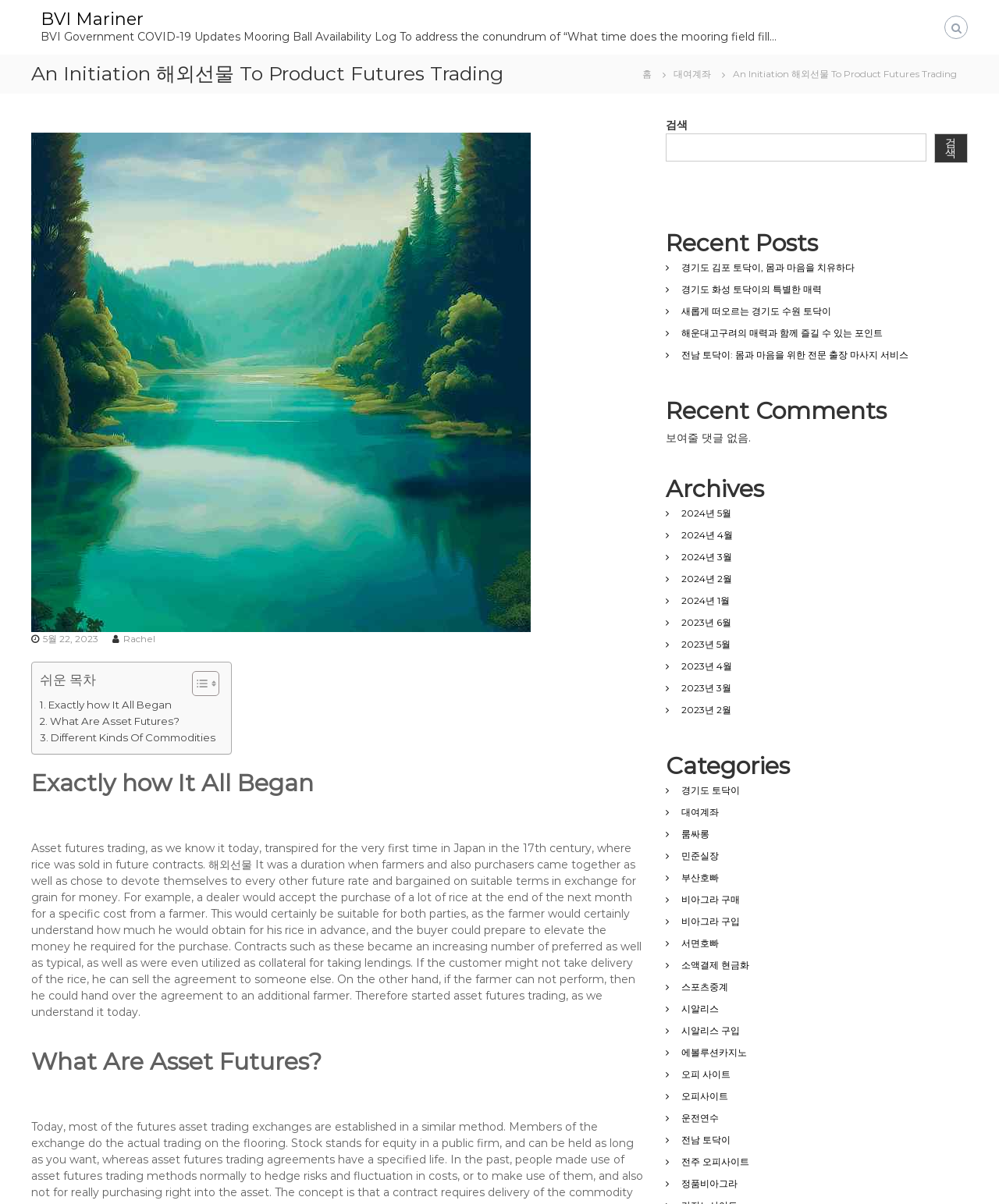Determine the bounding box coordinates for the clickable element required to fulfill the instruction: "Click the '홈' link". Provide the coordinates as four float numbers between 0 and 1, i.e., [left, top, right, bottom].

[0.632, 0.055, 0.663, 0.067]